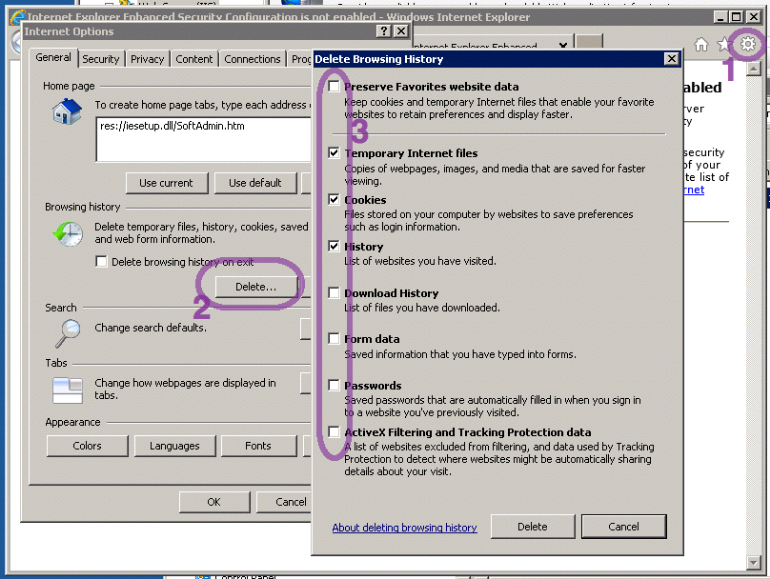What type of data can be managed in this interface?
Please answer the question as detailed as possible.

The interface allows users to manage various types of stored data, including 'Temporary Internet files', 'Cookies', 'History', 'Download History', 'Form data', and 'Passwords'. These options are presented as checkboxes, enabling users to selectively delete specific data.